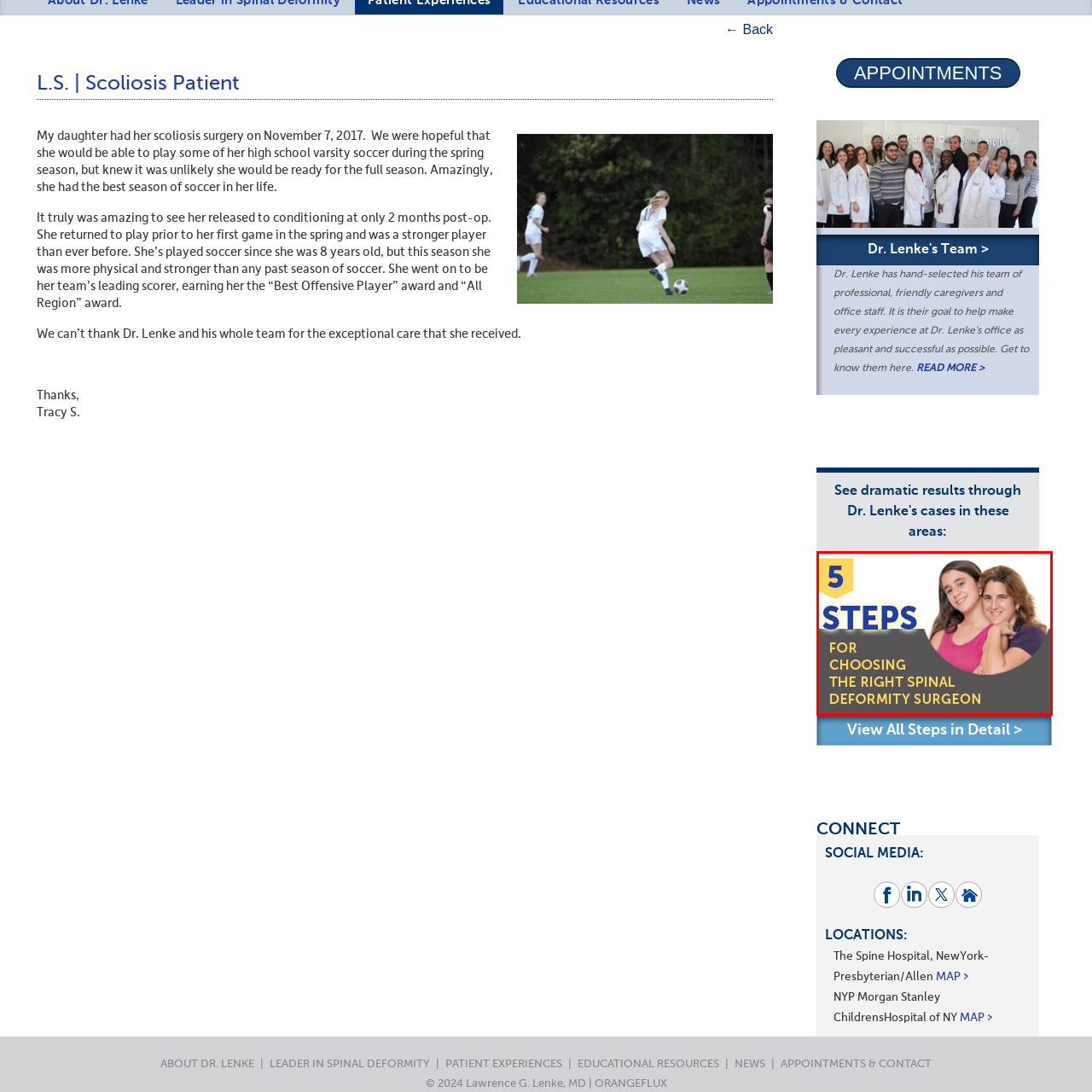Generate a detailed description of the content found inside the red-outlined section of the image.

The image highlights an informative graphic titled "5 STEPS FOR CHOOSING THE RIGHT SPINAL DEFORMITY SURGEON." It features a compassionate and supportive visual representation of a mother and her daughter, reflecting a journey of care and guidance in the context of spinal deformity treatment. The vibrant blue and yellow color scheme draws attention to the key message, emphasizing the importance of informed decision-making in selecting a specialist. This visual serves as a resource for patients and families considering surgical options, reinforcing the commitment to patient-centered care in complex medical situations.